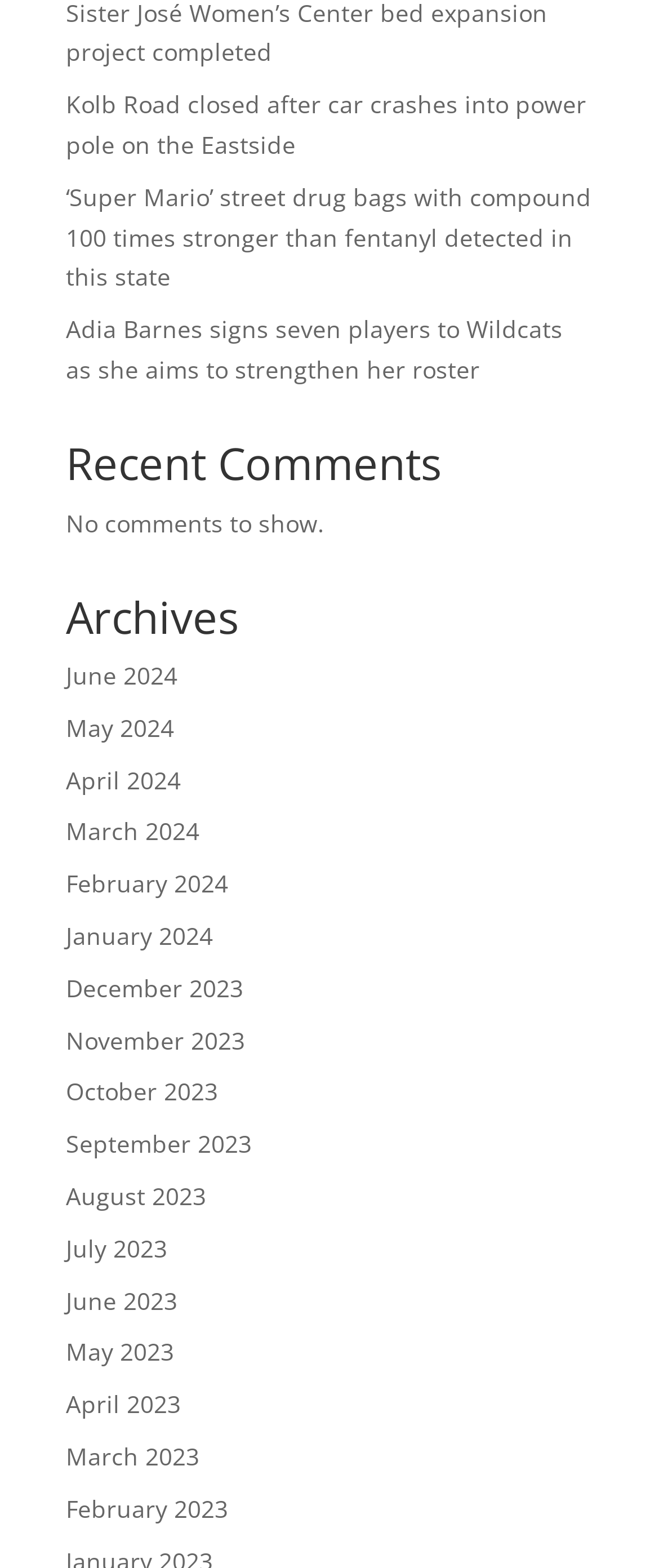Please give a short response to the question using one word or a phrase:
How are the archives organized?

By month